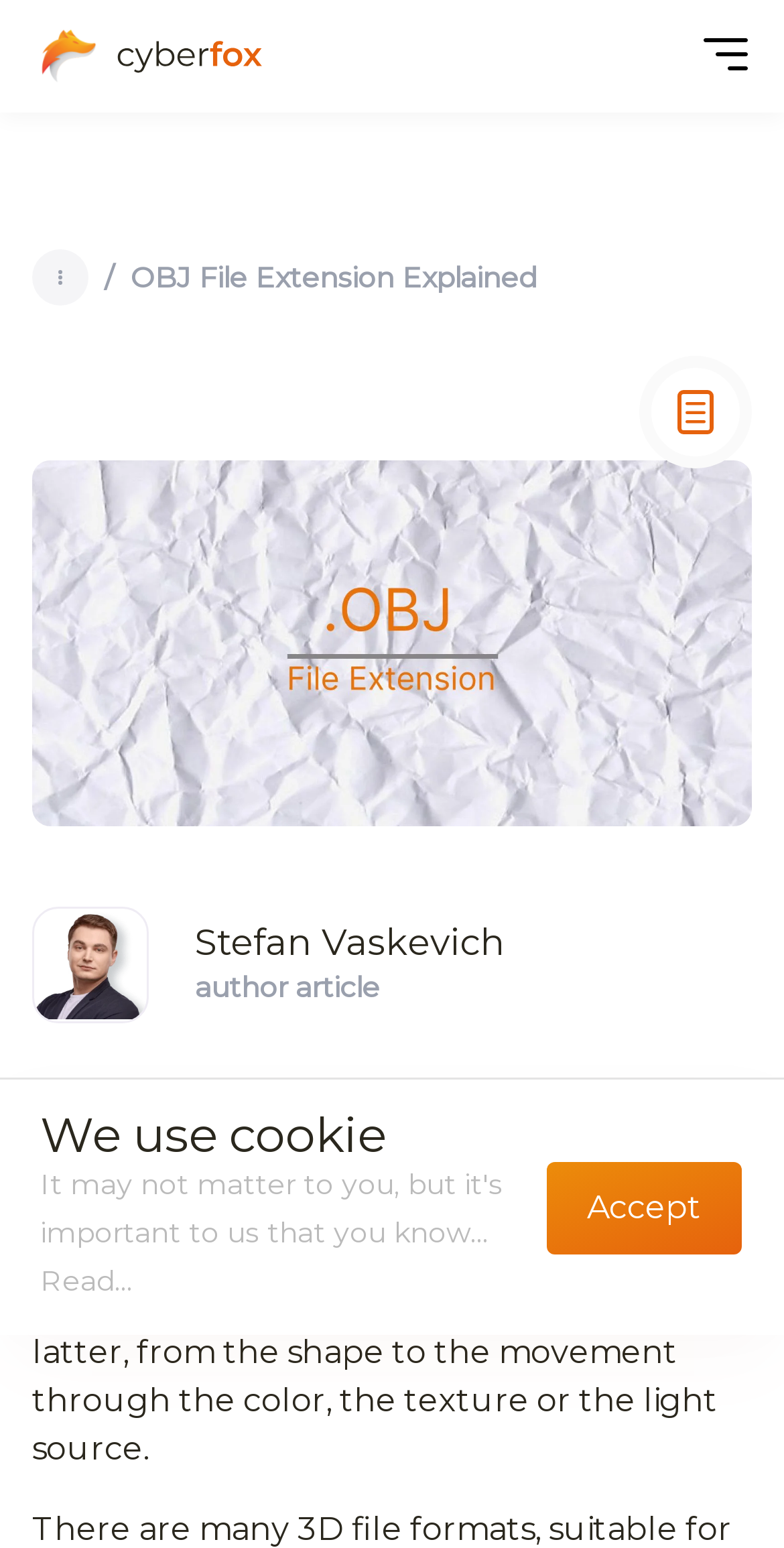Determine the bounding box coordinates of the clickable area required to perform the following instruction: "Fill out the form". The coordinates should be represented as four float numbers between 0 and 1: [left, top, right, bottom].

[0.082, 0.241, 0.918, 0.303]